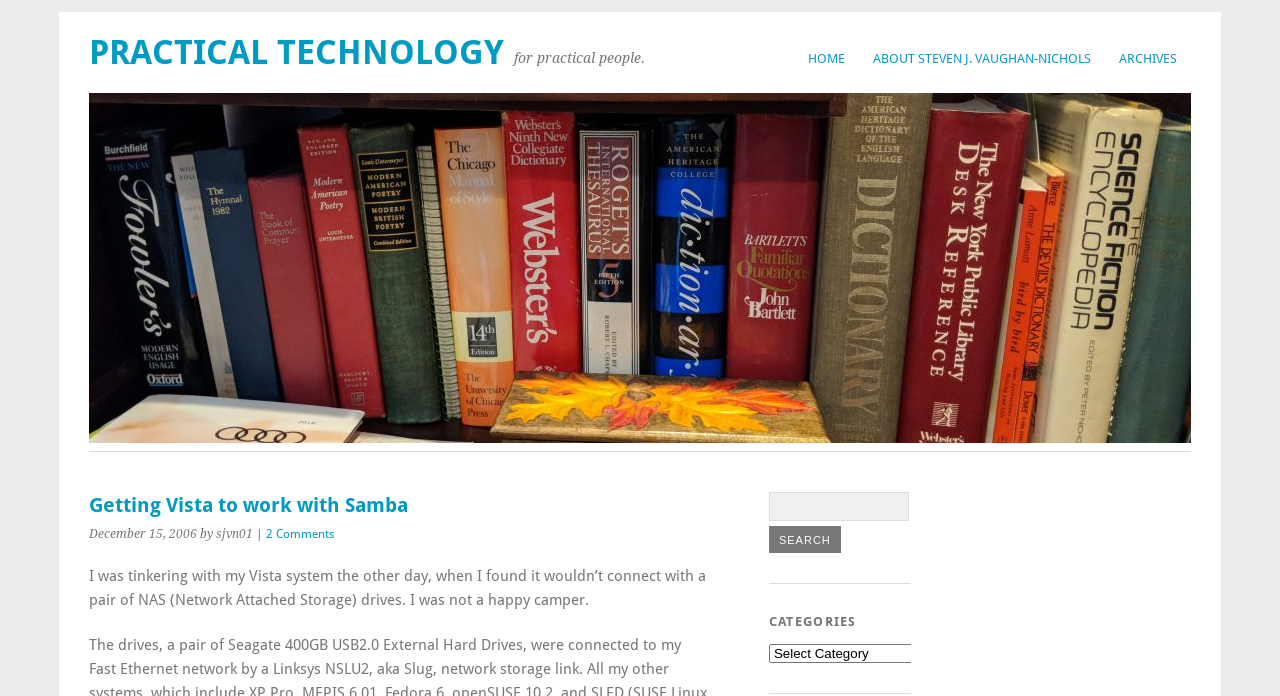Please identify the bounding box coordinates of the region to click in order to complete the given instruction: "view categories". The coordinates should be four float numbers between 0 and 1, i.e., [left, top, right, bottom].

[0.601, 0.882, 0.712, 0.925]